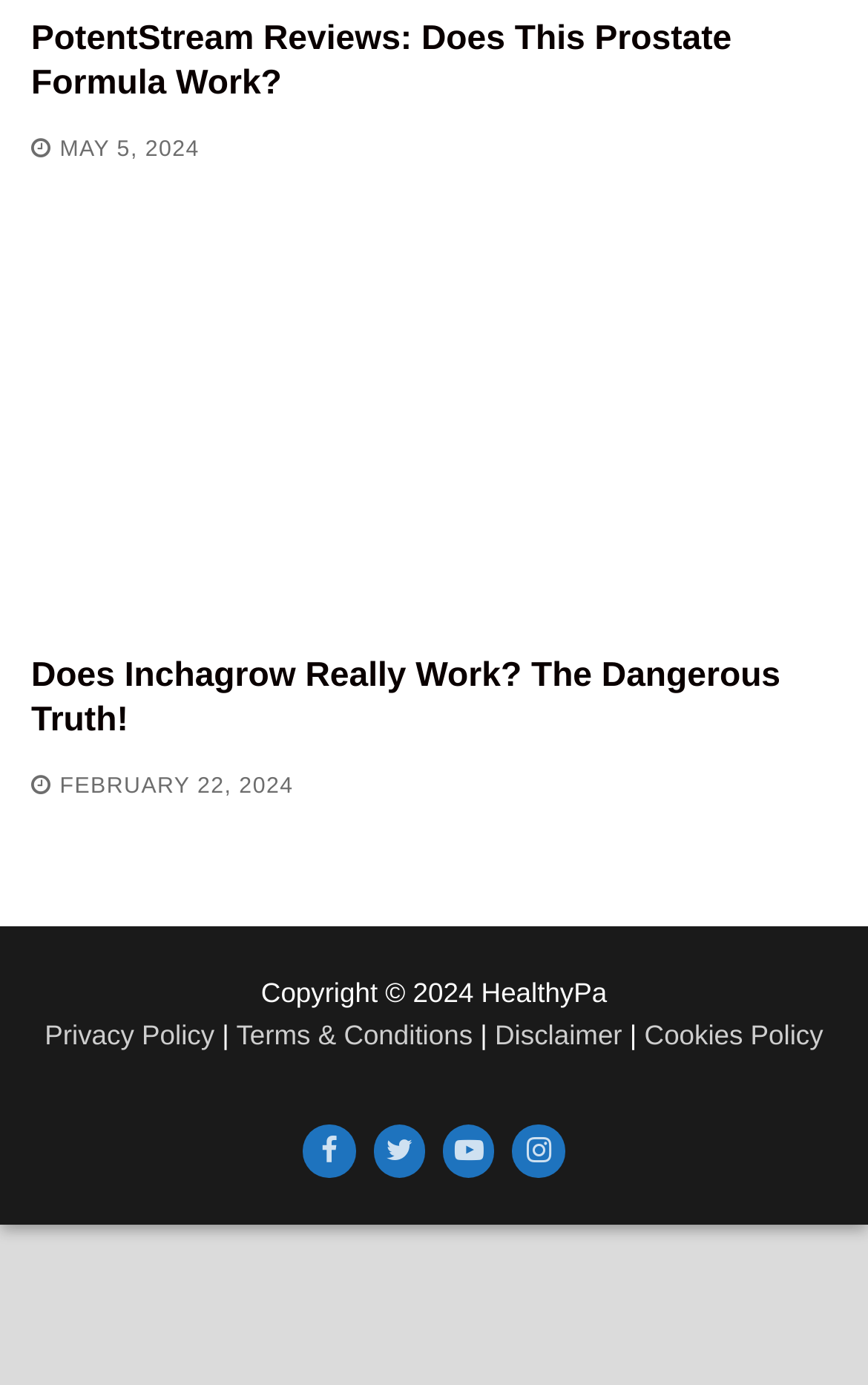Could you provide the bounding box coordinates for the portion of the screen to click to complete this instruction: "Check the Facebook page"?

[0.349, 0.812, 0.409, 0.85]